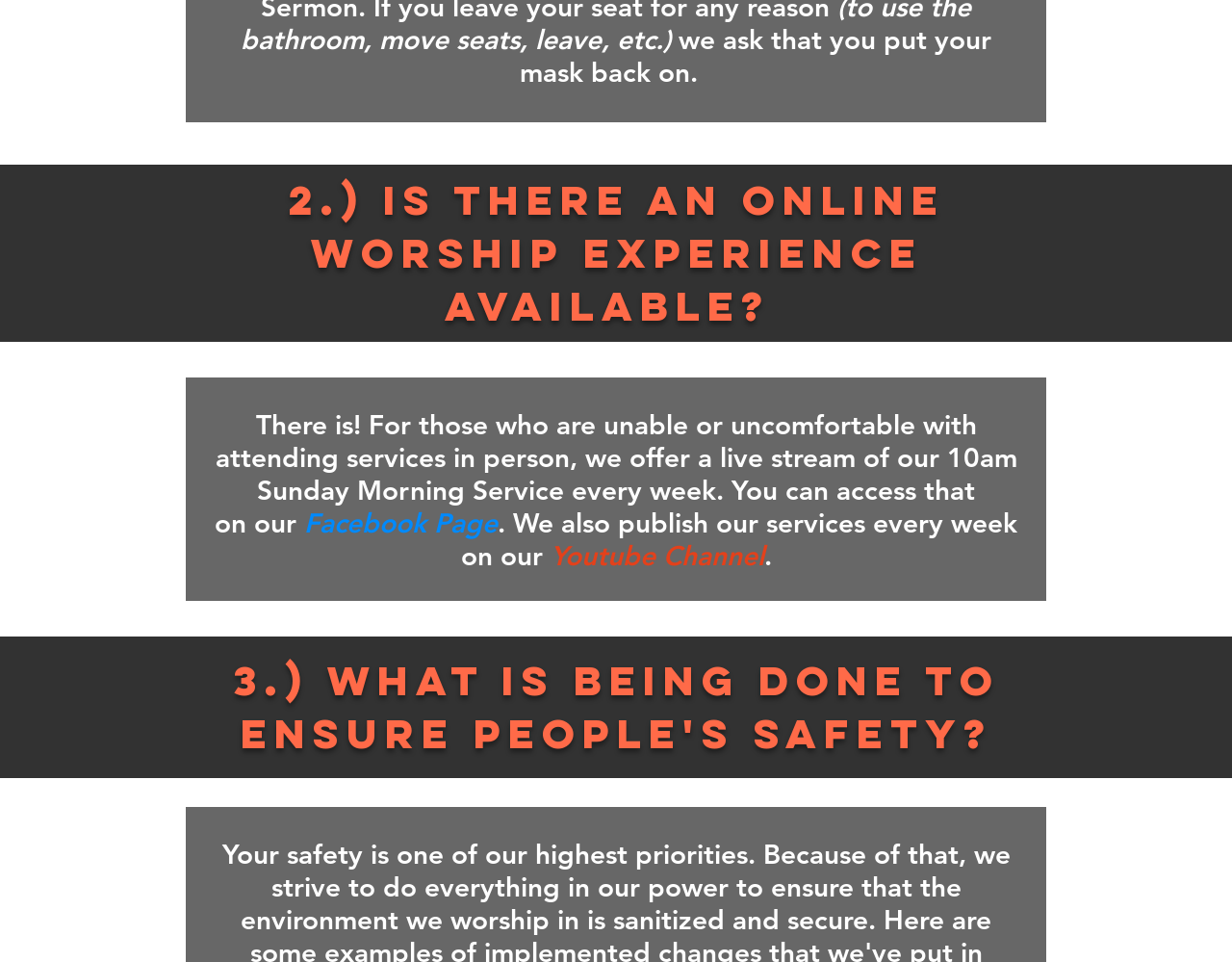Please find the bounding box for the UI element described by: "Facebook Page".

[0.247, 0.527, 0.404, 0.561]